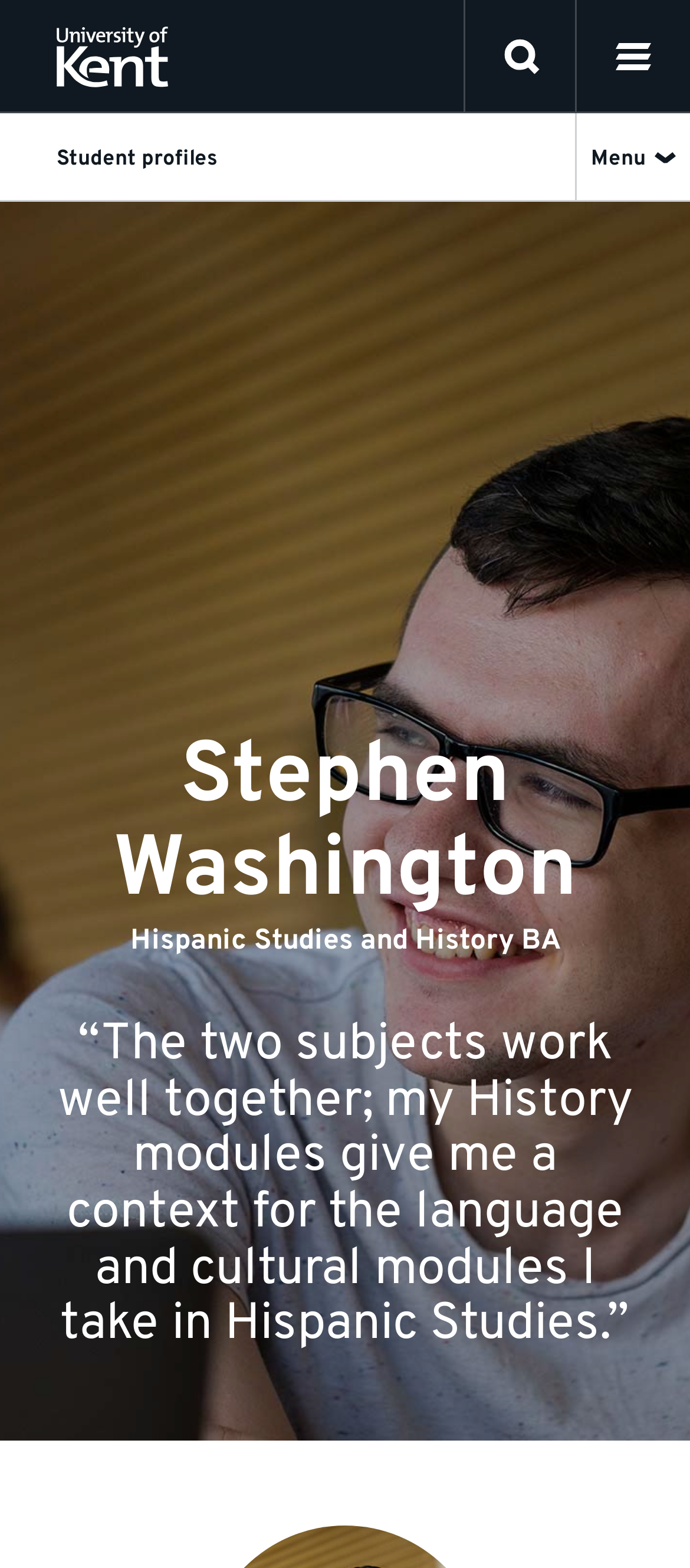Ascertain the bounding box coordinates for the UI element detailed here: "The University of Kent". The coordinates should be provided as [left, top, right, bottom] with each value being a float between 0 and 1.

[0.0, 0.0, 0.326, 0.072]